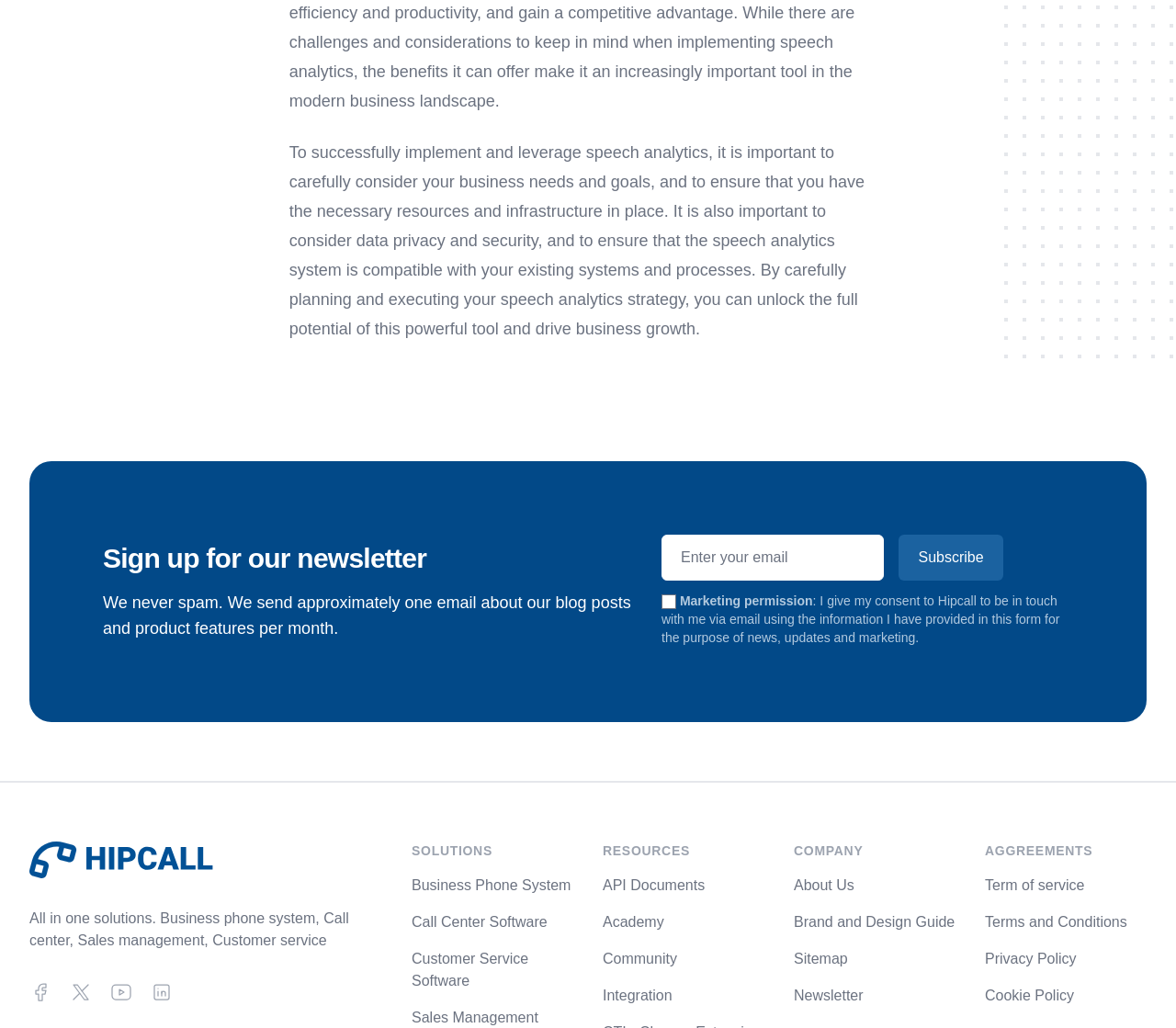From the element description: "About Us", extract the bounding box coordinates of the UI element. The coordinates should be expressed as four float numbers between 0 and 1, in the order [left, top, right, bottom].

[0.675, 0.853, 0.726, 0.868]